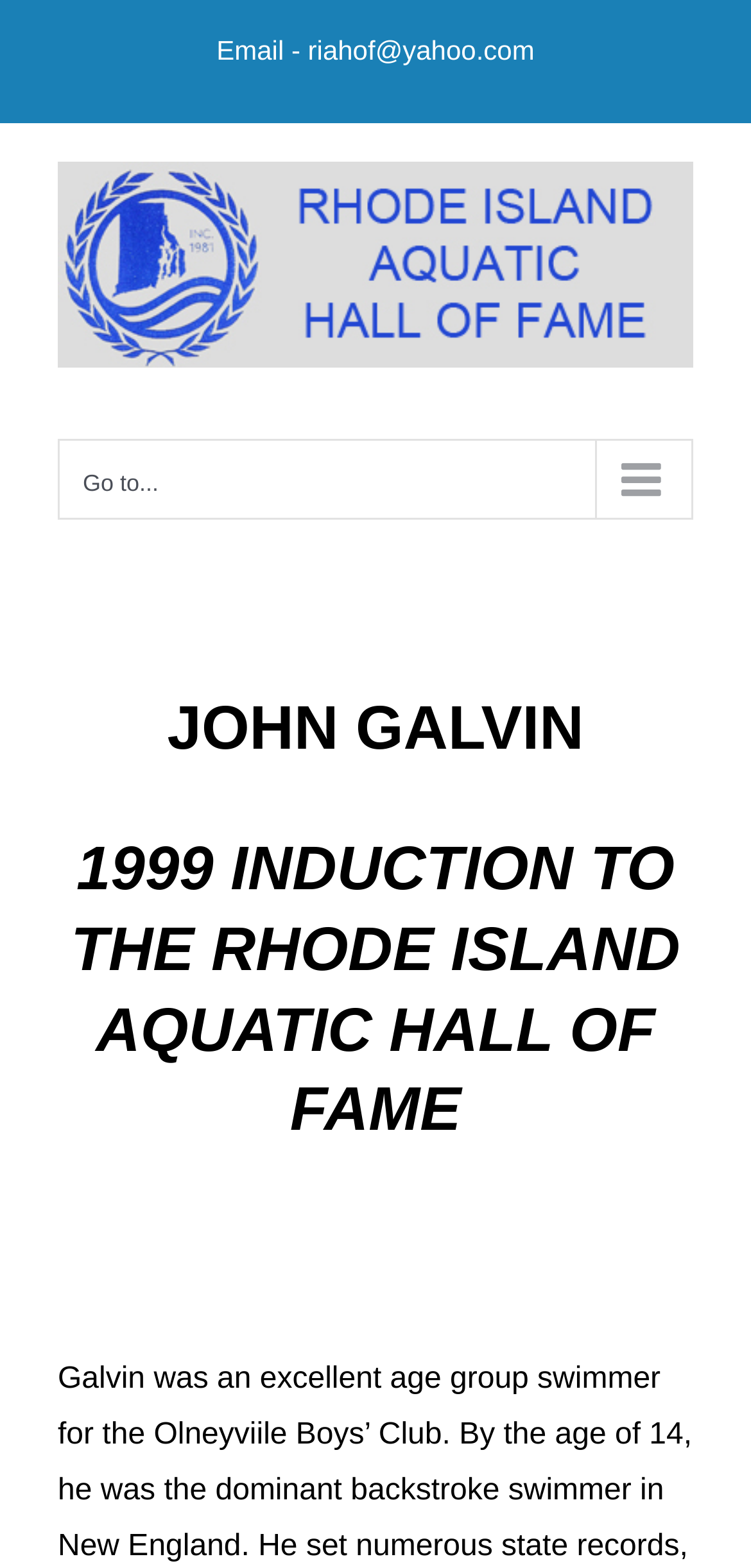Based on the image, provide a detailed response to the question:
What is the year of induction?

The webpage has a heading '1999 INDUCTION TO THE RHODE ISLAND AQUATIC HALL OF FAME' which indicates that the year of induction is 1999.